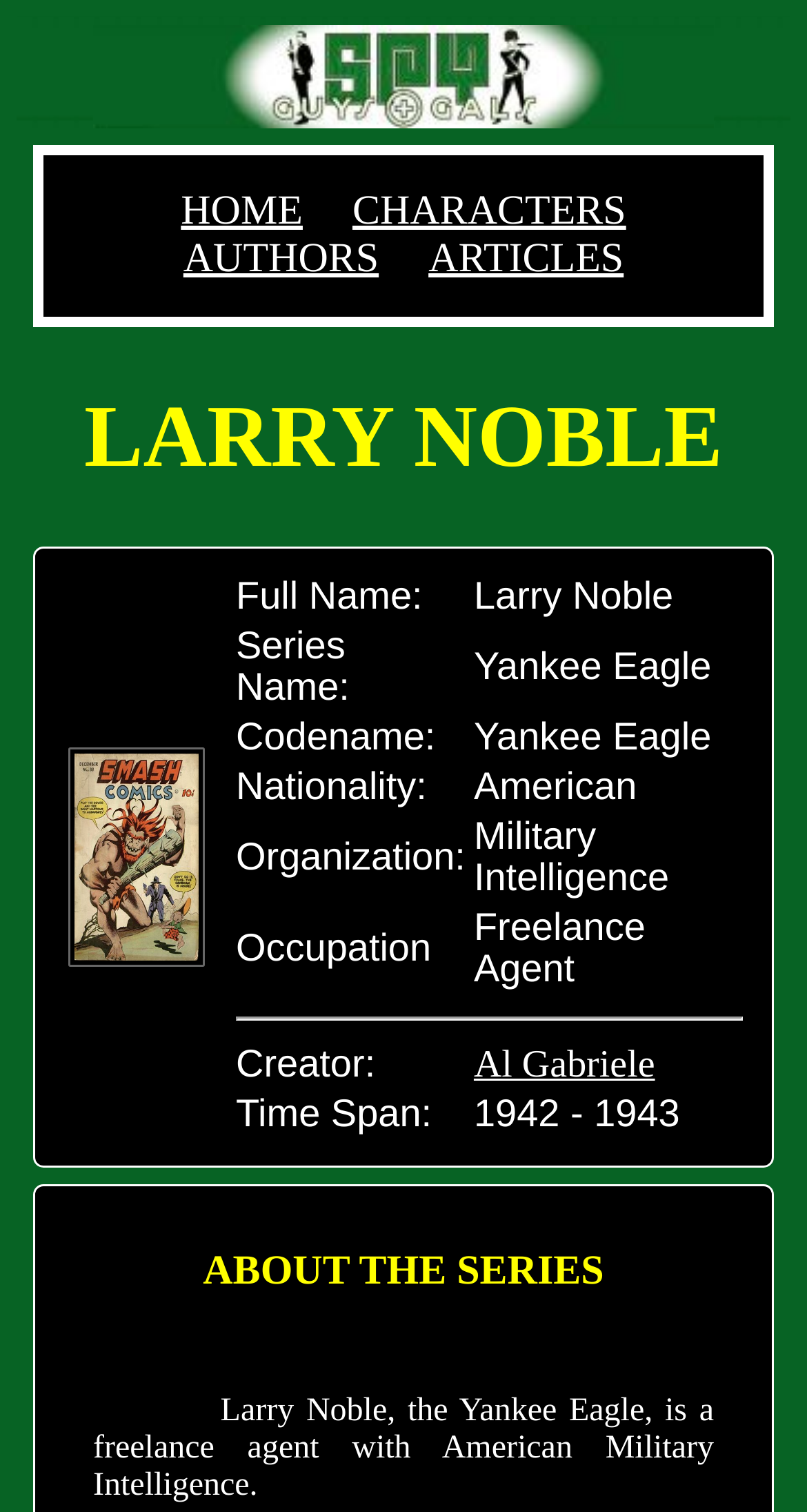What is the time span of the series?
Please respond to the question thoroughly and include all relevant details.

I found the answer by examining the table layout on the webpage, specifically the row with the label 'Time Span:' and the corresponding value '1942 - 1943'.